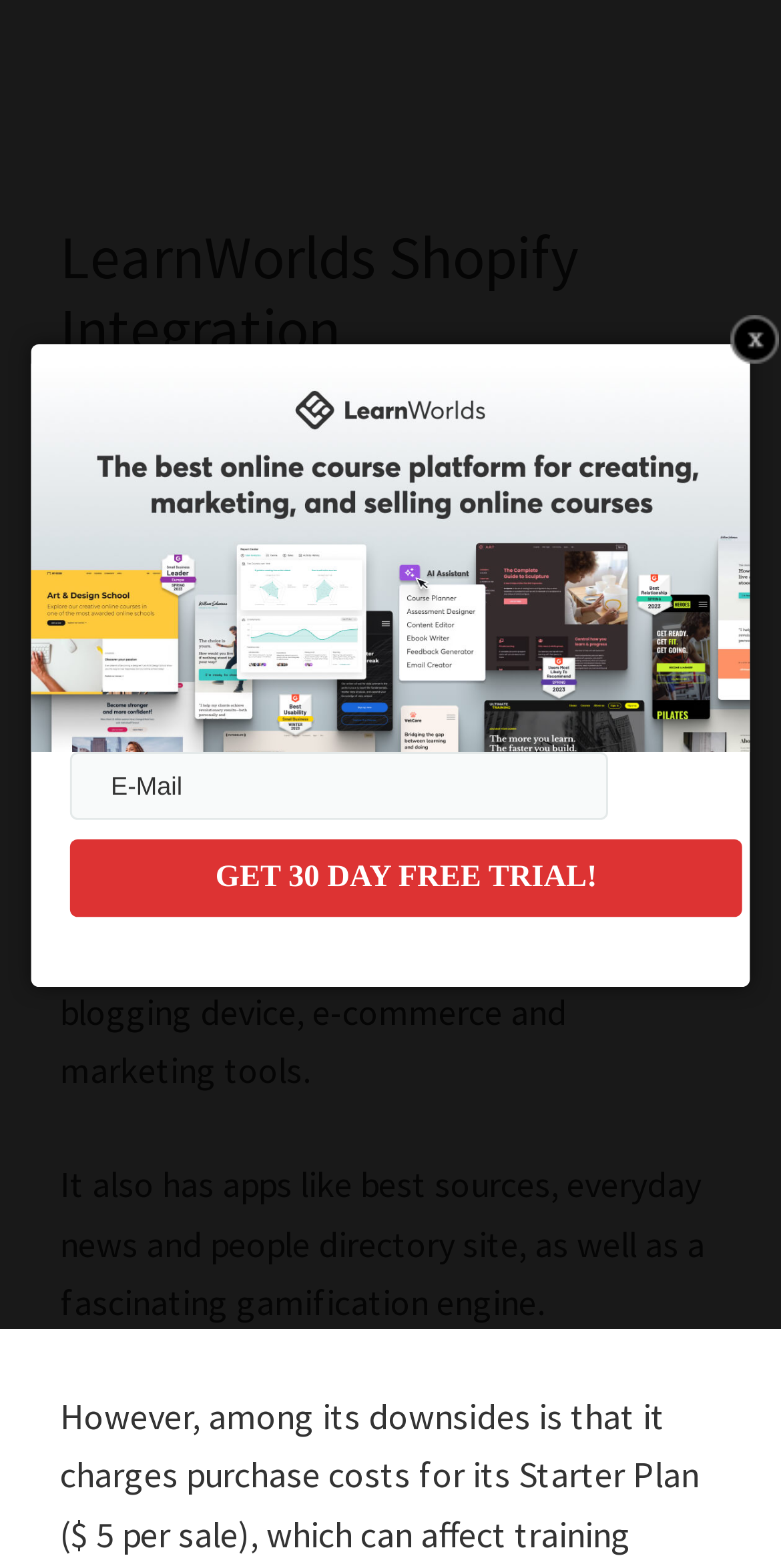Based on what you see in the screenshot, provide a thorough answer to this question: What is the function of the button?

I determined the function of the button by looking at its text, which is 'GET 30 DAY FREE TRIAL!', indicating that it is used to sign up for a free trial.